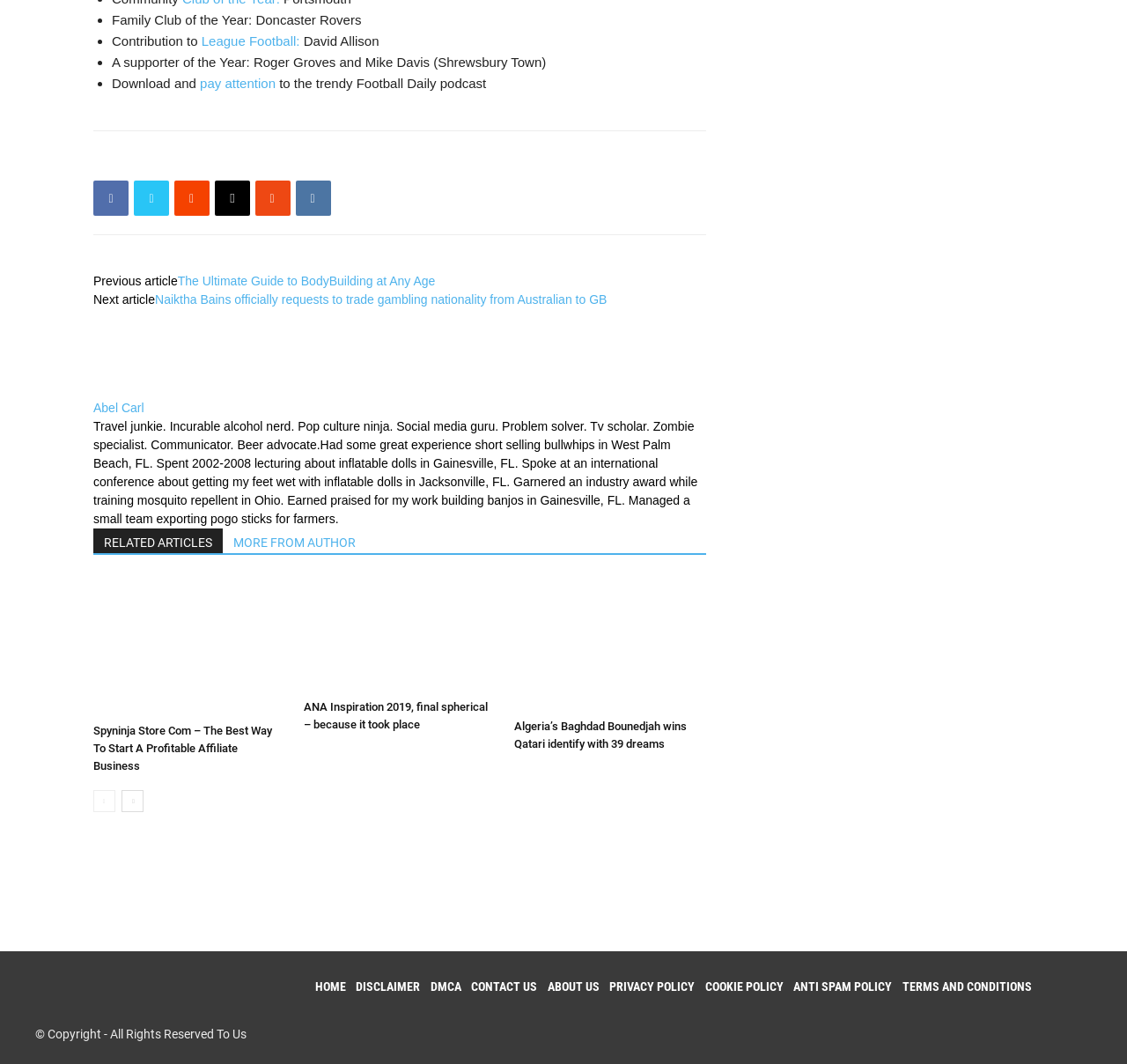Answer the question using only one word or a concise phrase: What is the name of the author of the article?

Abel Carl